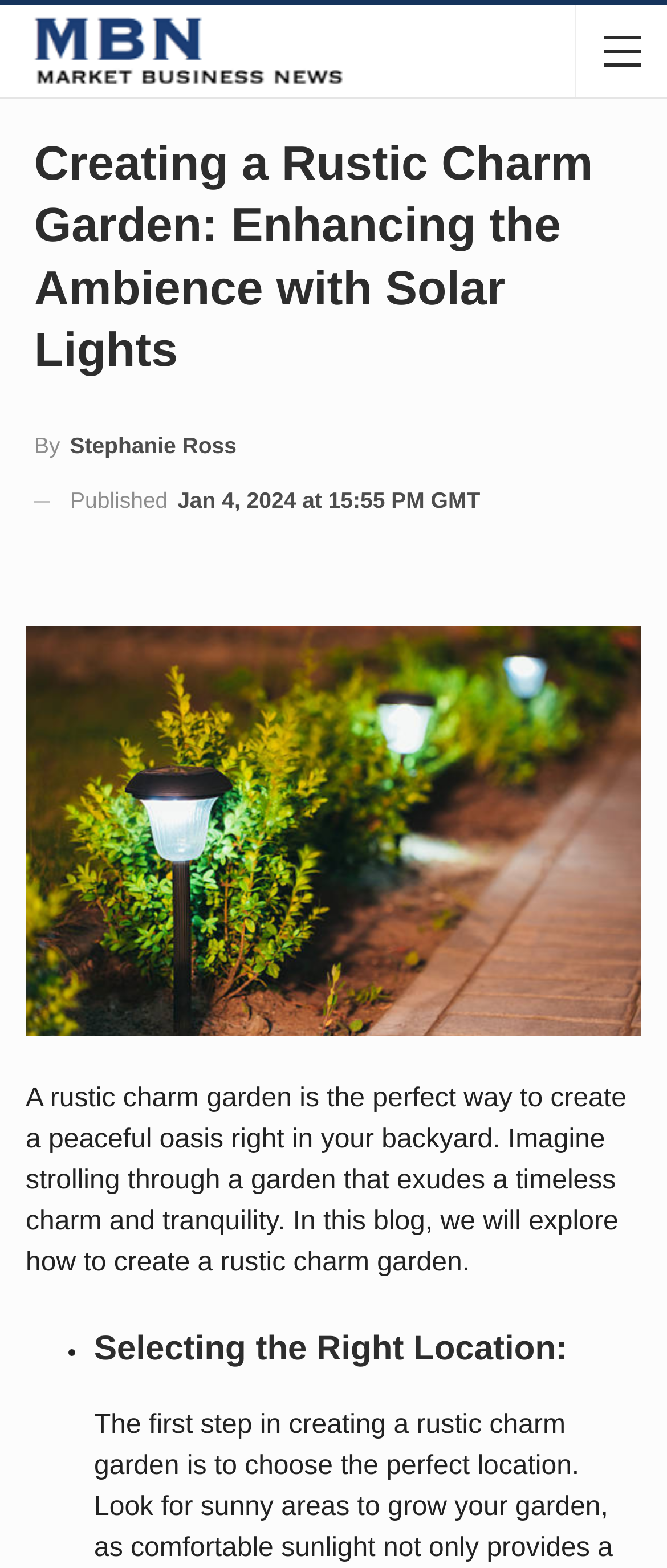What is the main topic of this blog?
Based on the screenshot, respond with a single word or phrase.

Creating a rustic charm garden